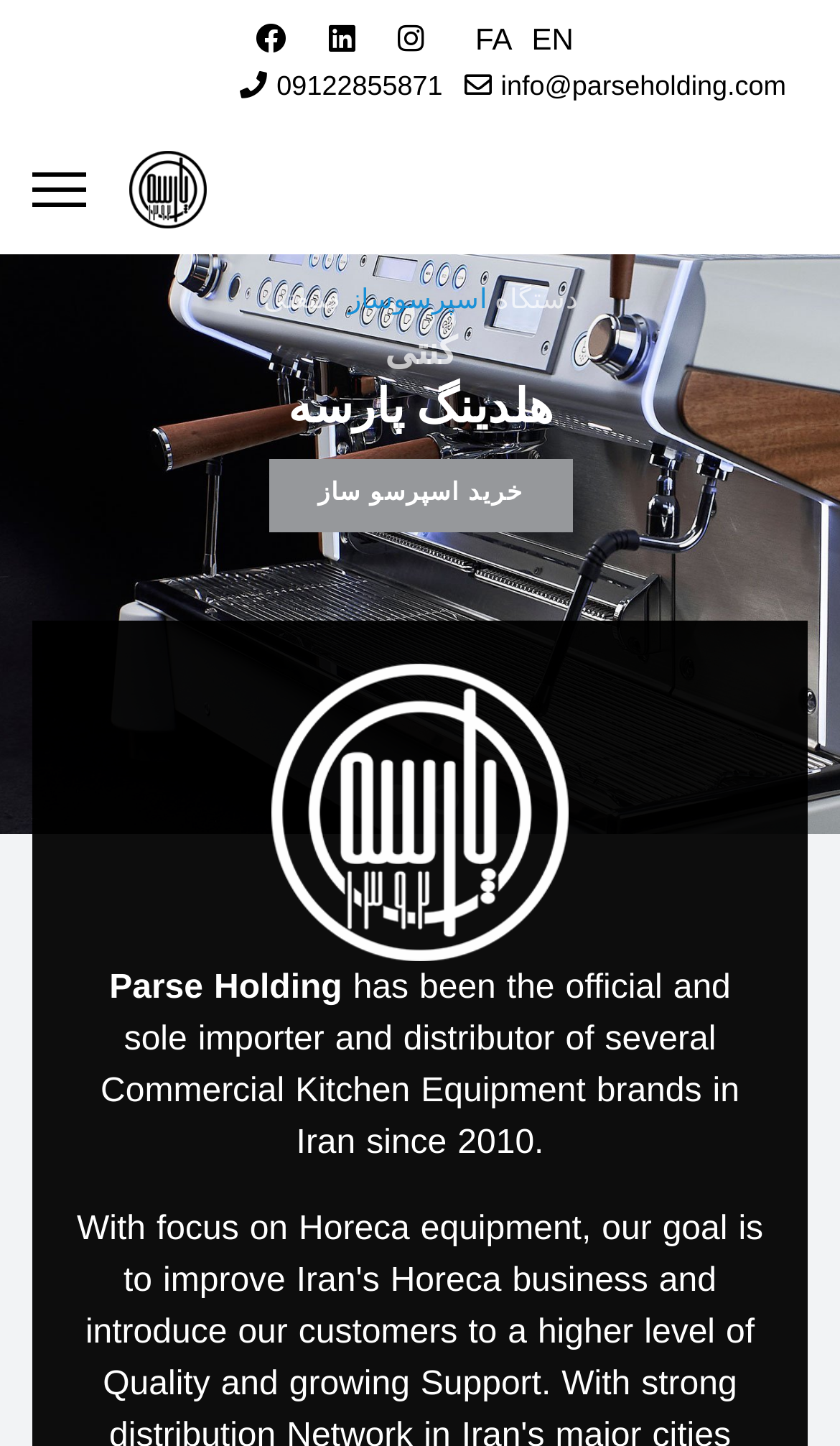What is the company name?
Offer a detailed and full explanation in response to the question.

The company name is obtained from the StaticText element 'Parse Holding' located at [0.13, 0.662, 0.407, 0.704] which is a prominent text element on the webpage.